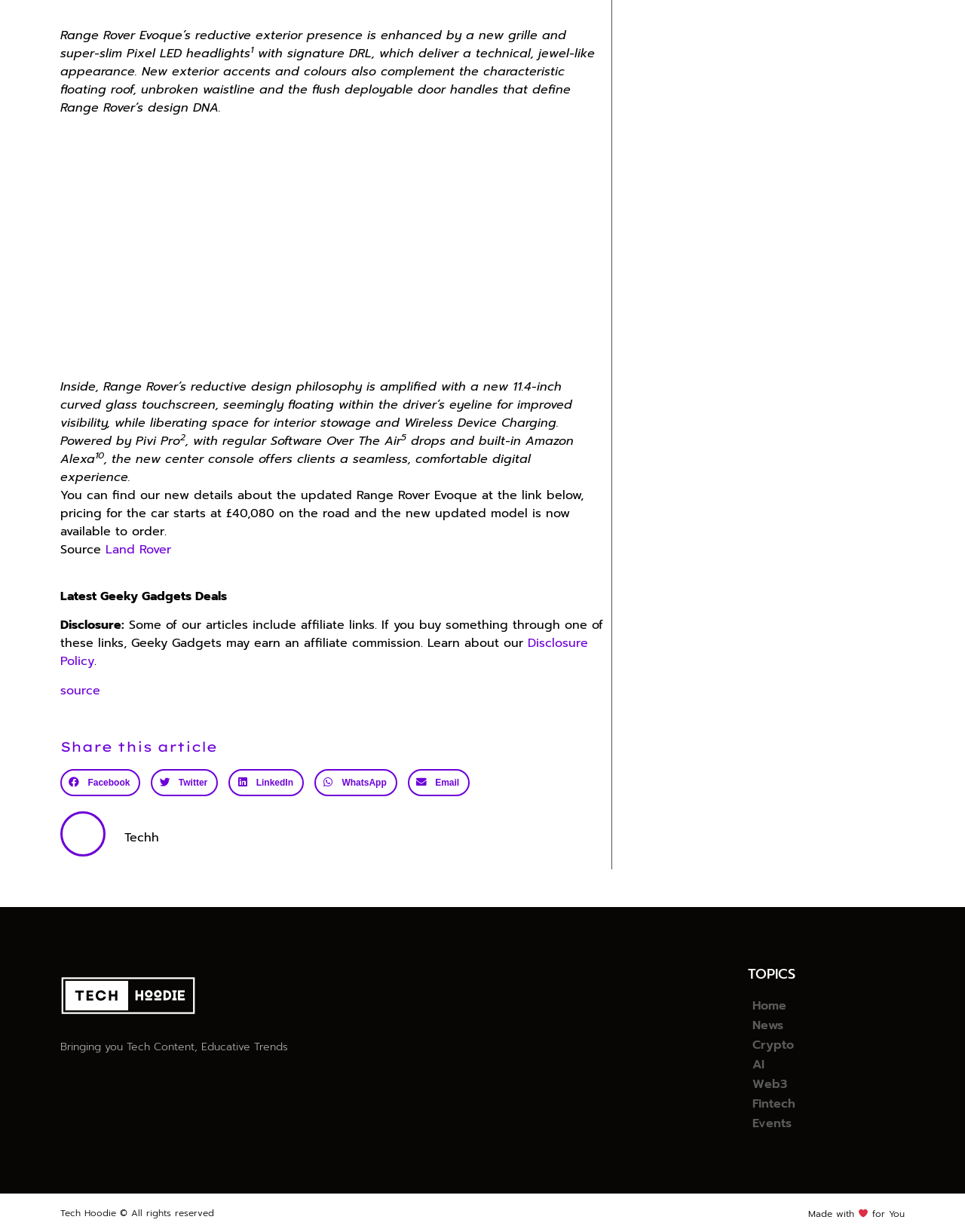Locate the bounding box coordinates of the element that needs to be clicked to carry out the instruction: "Click the 'Techh' link". The coordinates should be given as four float numbers ranging from 0 to 1, i.e., [left, top, right, bottom].

[0.062, 0.659, 0.109, 0.7]